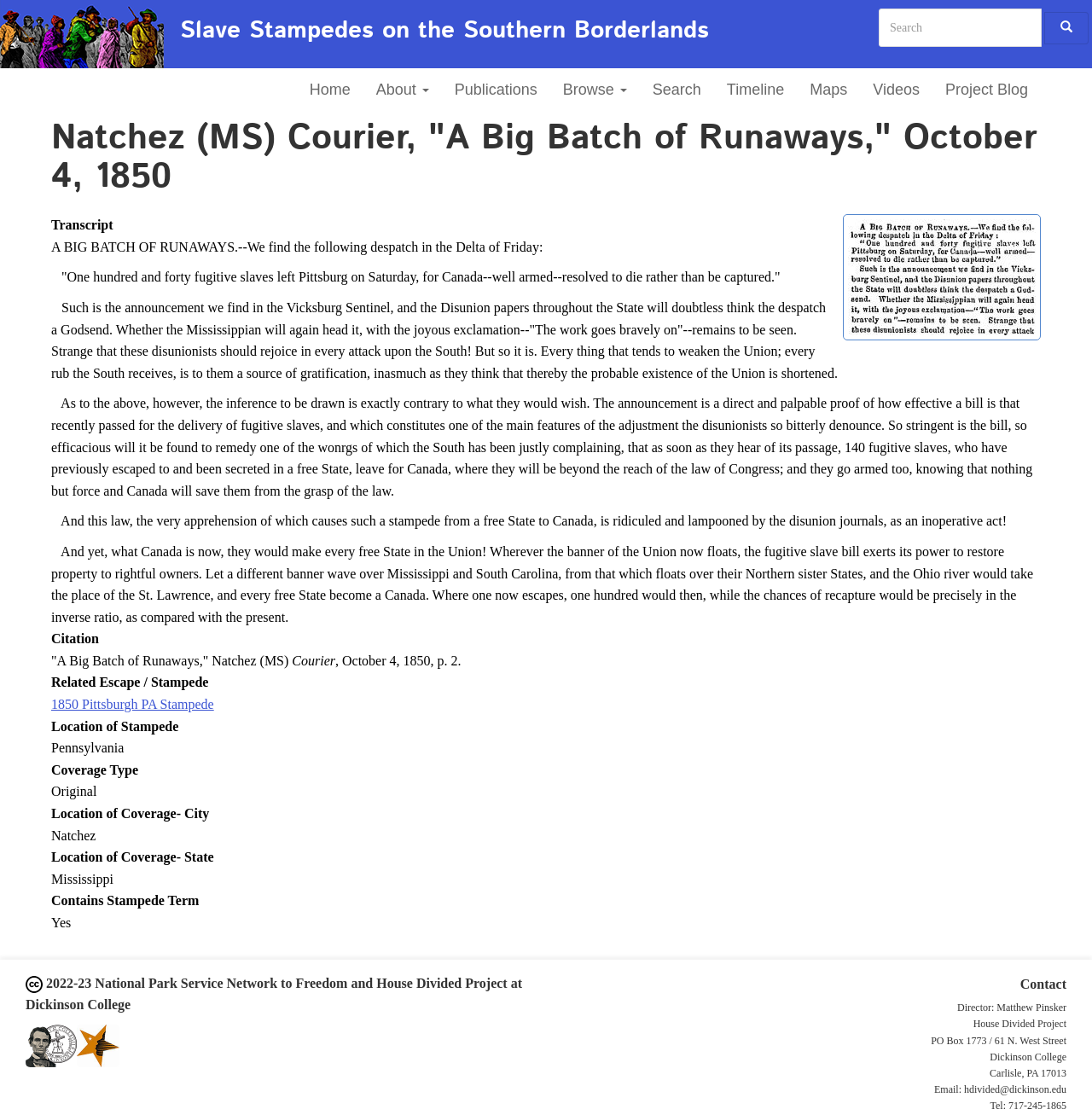What is the theme of the website?
Answer the question with a detailed explanation, including all necessary information.

The theme of the website can be inferred from the content of the article, which discusses historical events and issues related to slavery and the American South. The website's focus on historical research and education also suggests a historical theme.